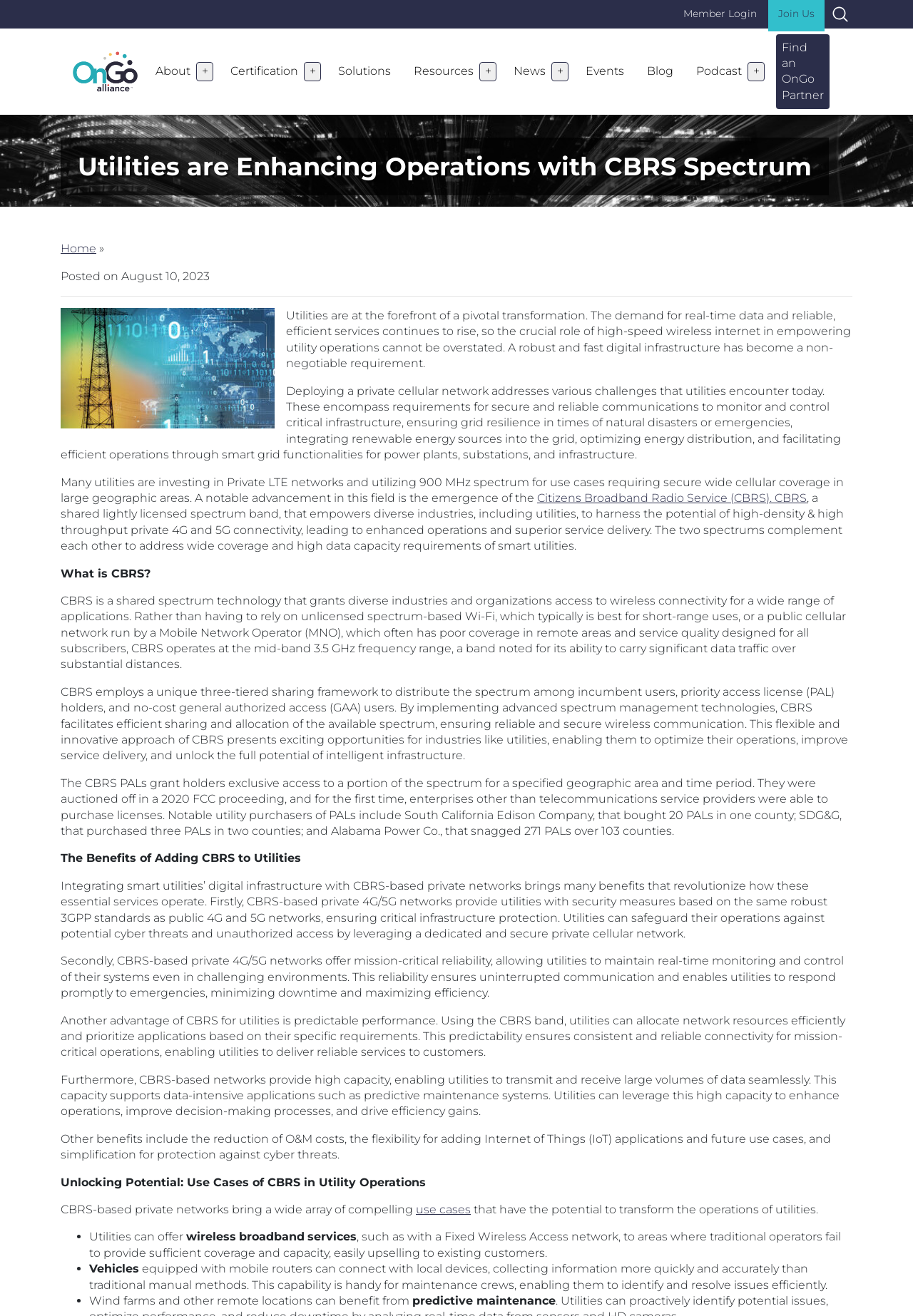Find and specify the bounding box coordinates that correspond to the clickable region for the instruction: "Click use cases".

[0.455, 0.914, 0.516, 0.924]